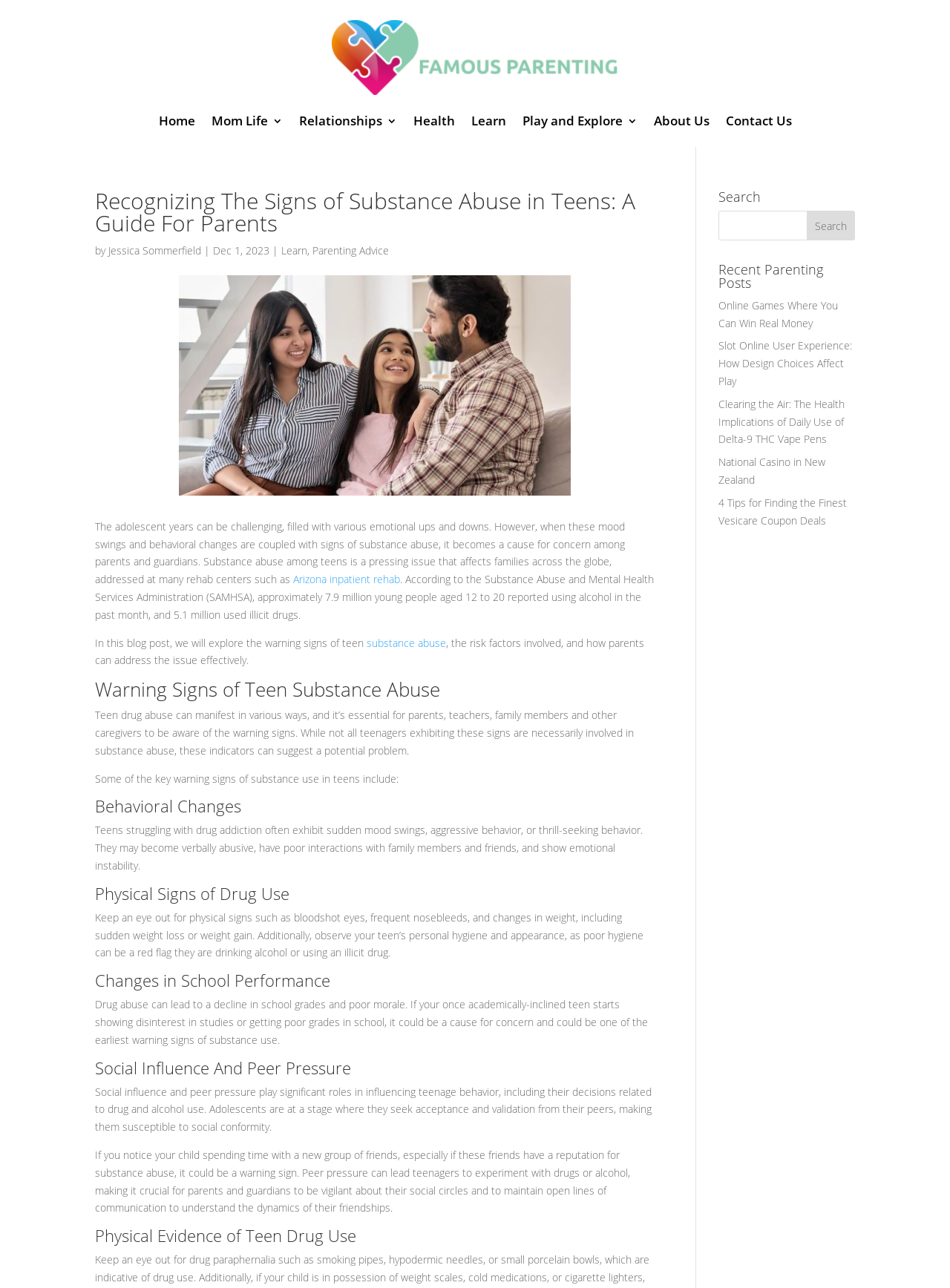Find the main header of the webpage and produce its text content.

Recognizing The Signs of Substance Abuse in Teens: A Guide For Parents